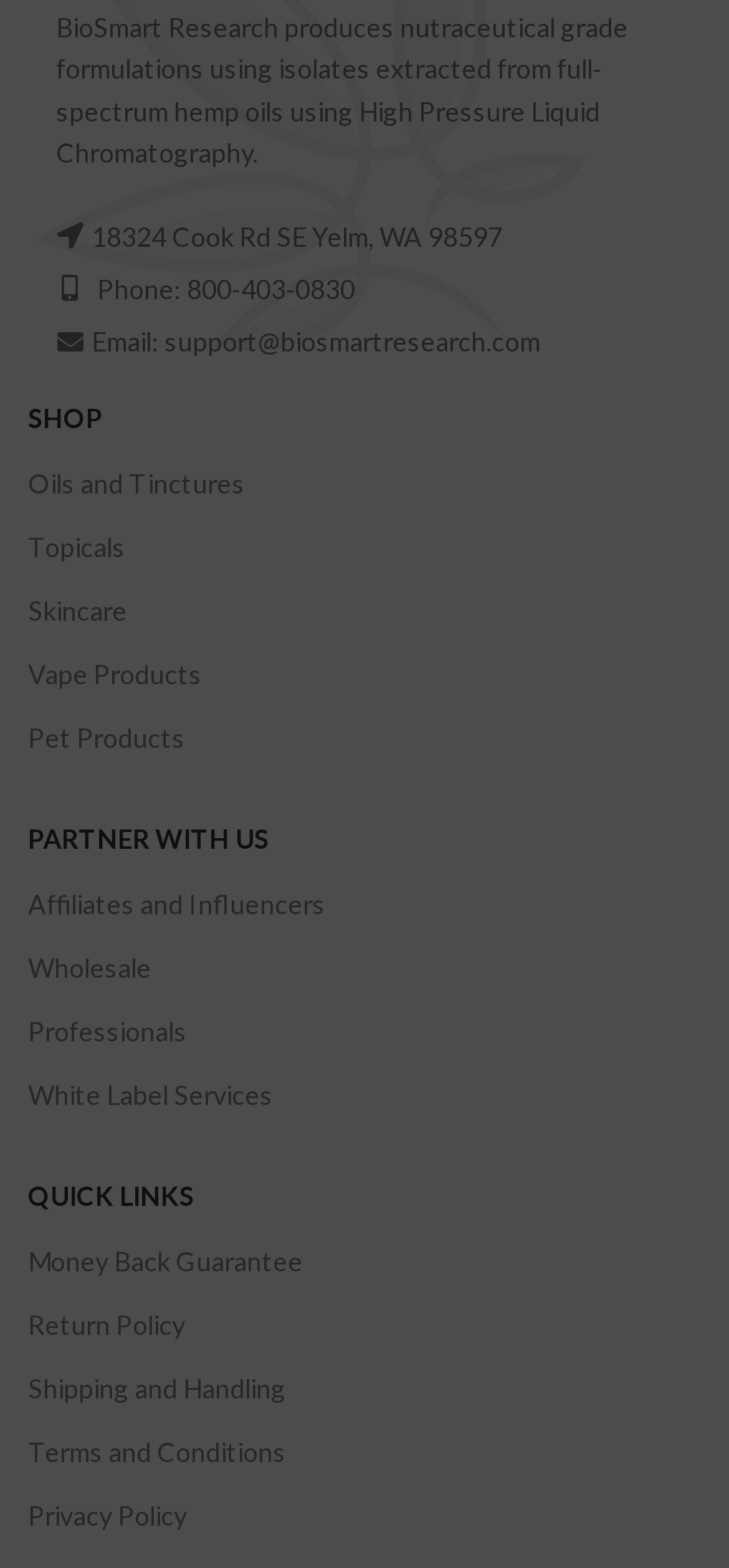Find the bounding box coordinates of the area to click in order to follow the instruction: "Click SHOP".

[0.038, 0.247, 0.962, 0.288]